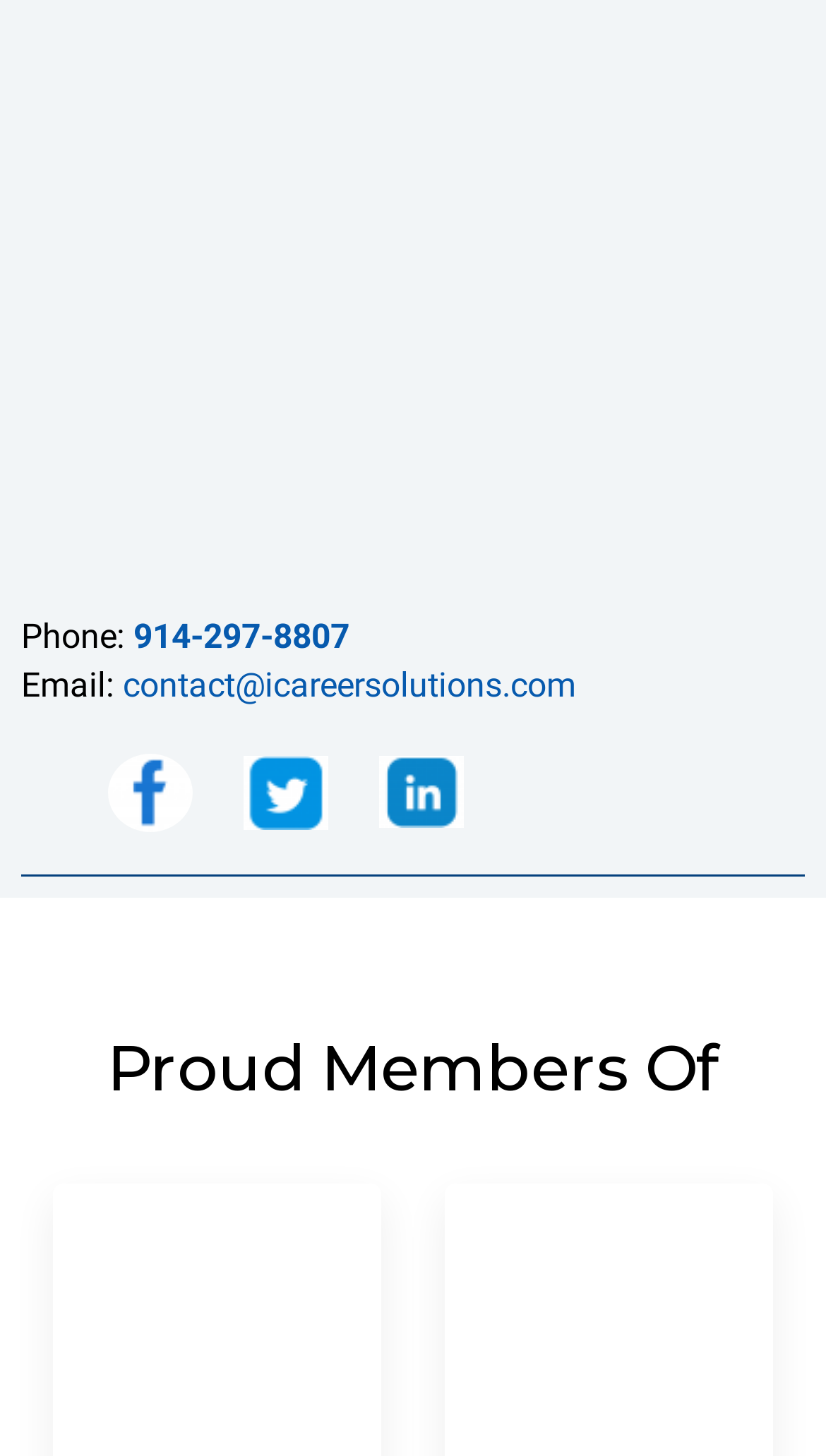Identify the bounding box coordinates of the HTML element based on this description: "alt="linkedin" title="linkedin"".

[0.459, 0.531, 0.562, 0.554]